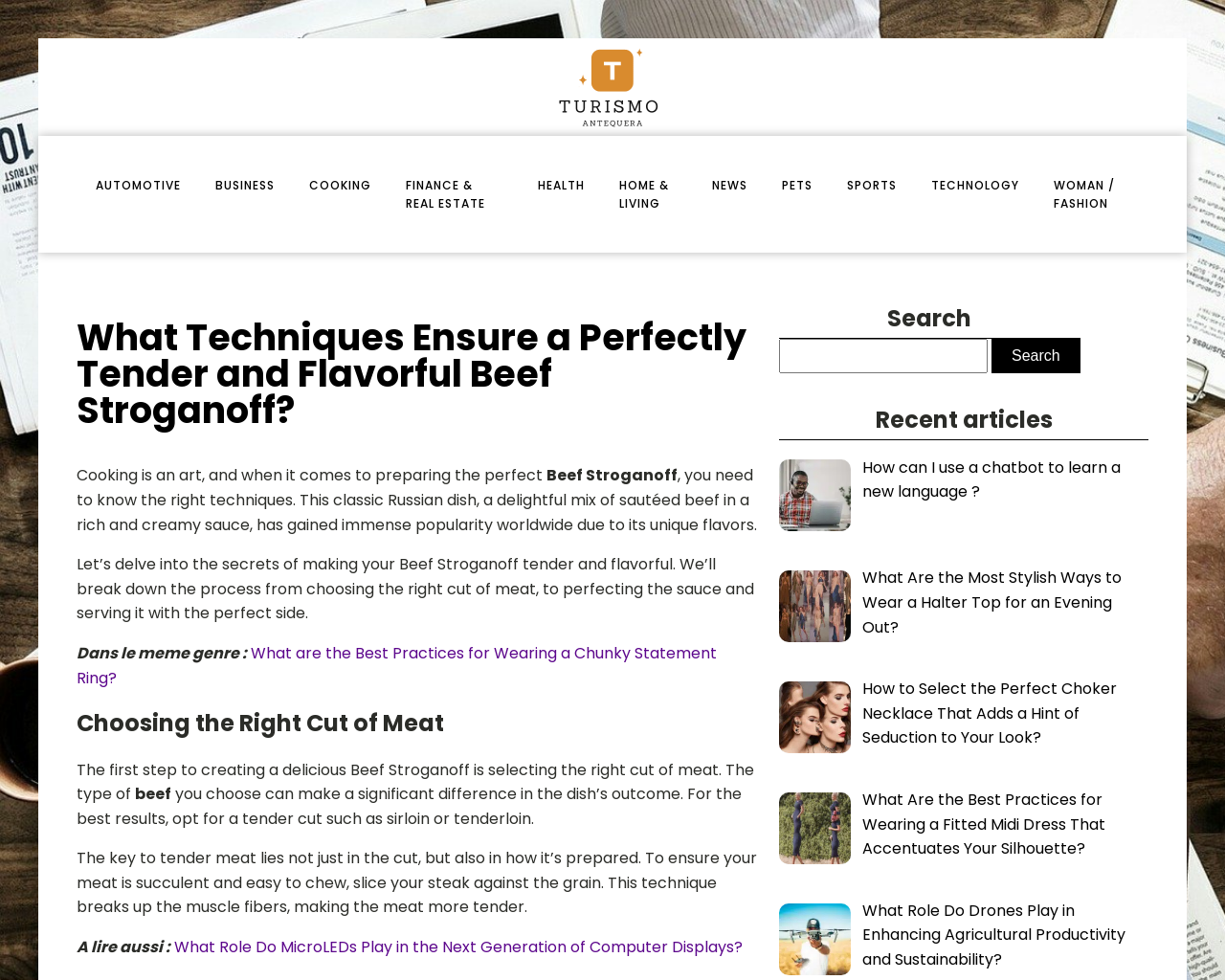Extract the bounding box for the UI element that matches this description: "parent_node: Search for: value="Search"".

[0.809, 0.345, 0.882, 0.381]